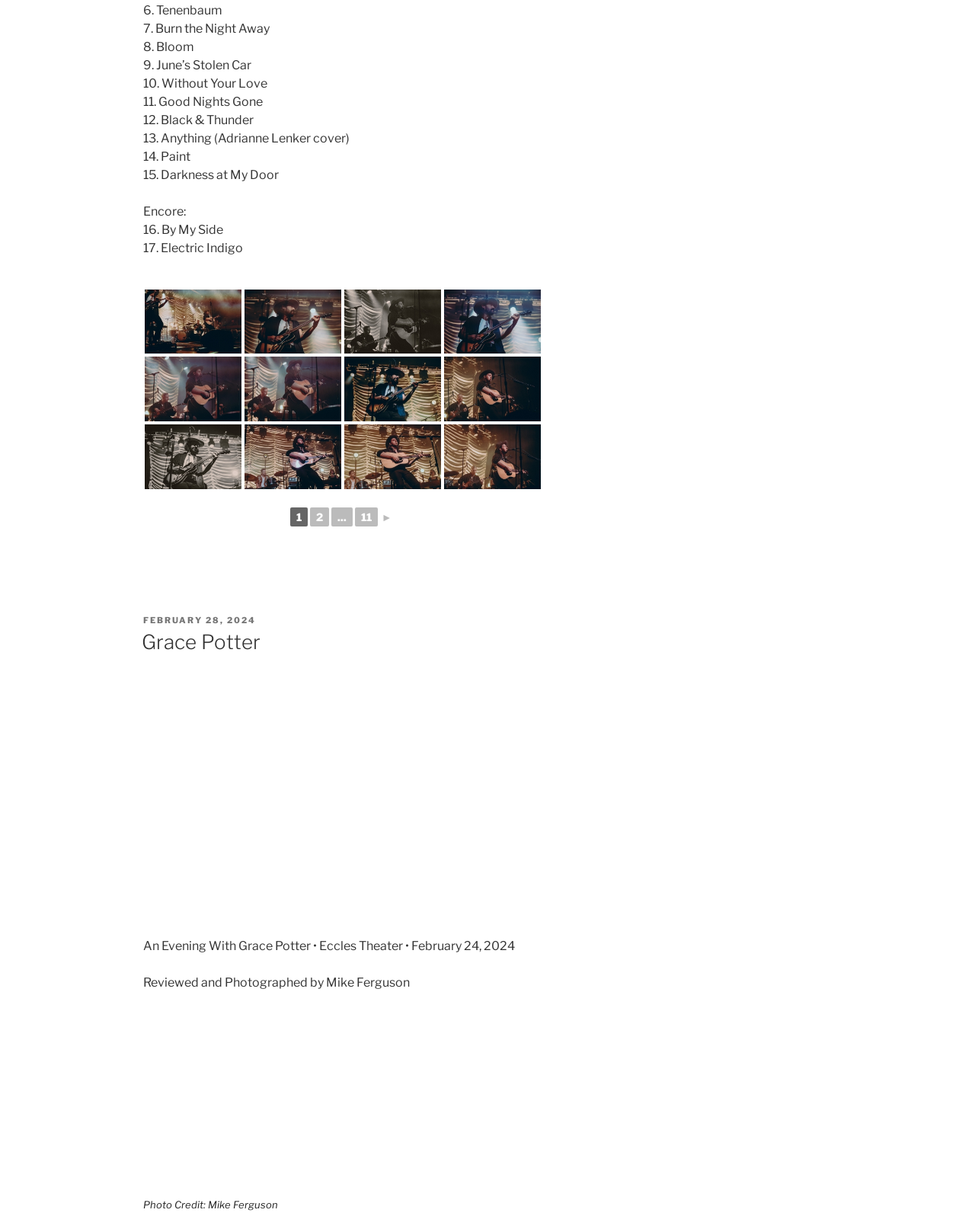What is the name of the theater mentioned on the webpage?
Refer to the image and provide a one-word or short phrase answer.

Eccles Theater